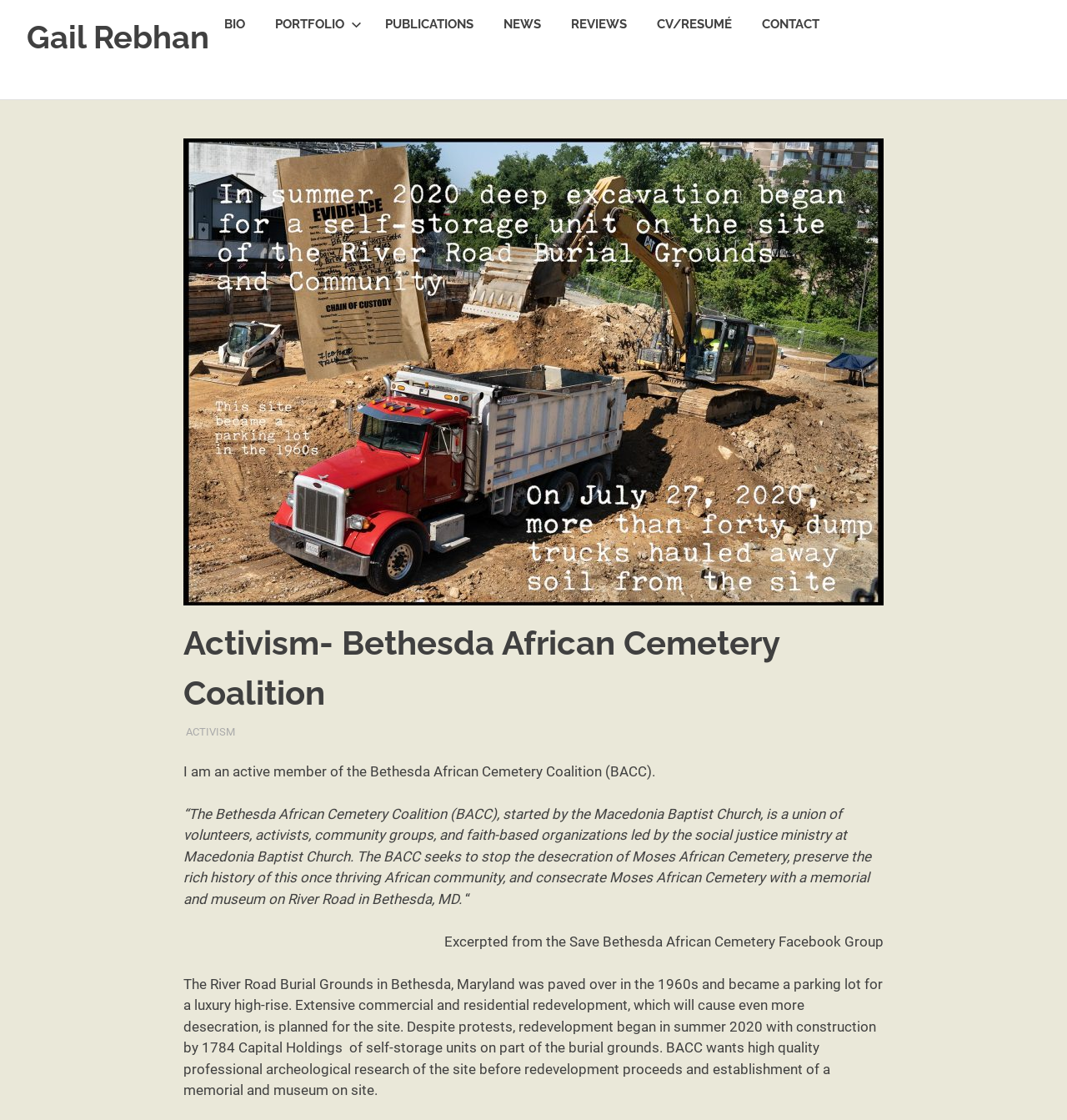Describe all significant elements and features of the webpage.

The webpage is about Gail Rebhan's activism, specifically her involvement with the Bethesda African Cemetery Coalition (BACC). At the top left of the page, there is a link to Gail Rebhan's profile. Below it, there is a primary navigation menu with links to various sections, including BIO, PORTFOLIO, PUBLICATIONS, NEWS, REVIEWS, CV/RESUMÉ, and CONTACT.

On the main content area, there is a header section with a heading that reads "Activism- Bethesda African Cemetery Coalition". Below the header, there is a link to a specific date, January 19, 2021, and another link to GAIL REBHAN. Next to these links, there is a link to ACTIVISM.

The main content of the page is a passage of text that describes Gail Rebhan's involvement with the BACC. The passage explains that the BACC is a coalition of volunteers, activists, community groups, and faith-based organizations that aims to preserve the history of the Moses African Cemetery and consecrate it with a memorial and museum.

Below this passage, there is another block of text that describes the River Road Burial Grounds in Bethesda, Maryland, which was paved over in the 1960s and became a parking lot for a luxury high-rise. The text explains that the site is planned for further commercial and residential redevelopment, which will cause more desecration, and that the BACC is advocating for high-quality professional archeological research of the site and the establishment of a memorial and museum.